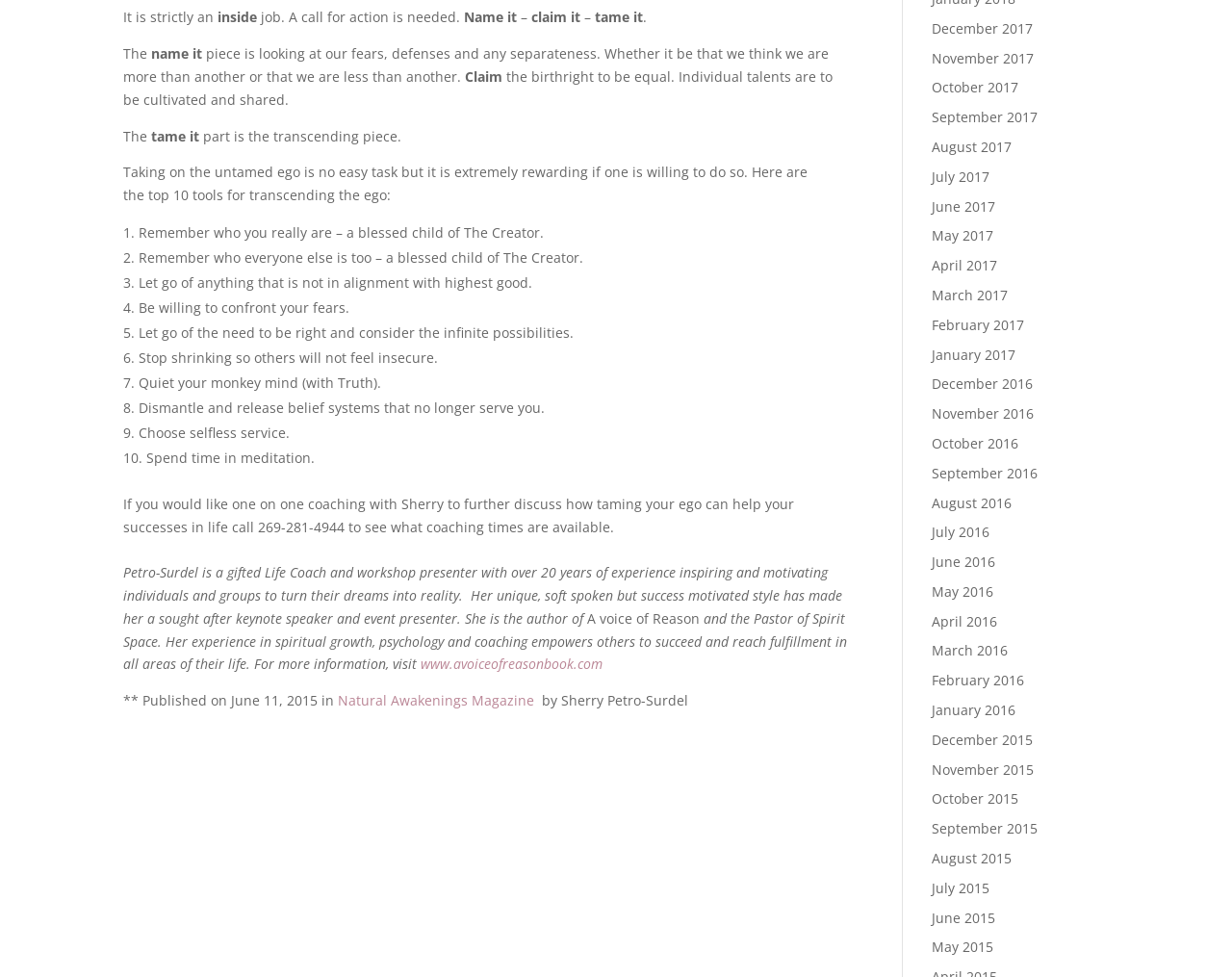Using the information from the screenshot, answer the following question thoroughly:
What is the purpose of the list of 10 tools in the article?

The purpose of the list of 10 tools in the article is to provide readers with practical advice and strategies to help them transcend their ego and achieve a higher level of consciousness and self-awareness.